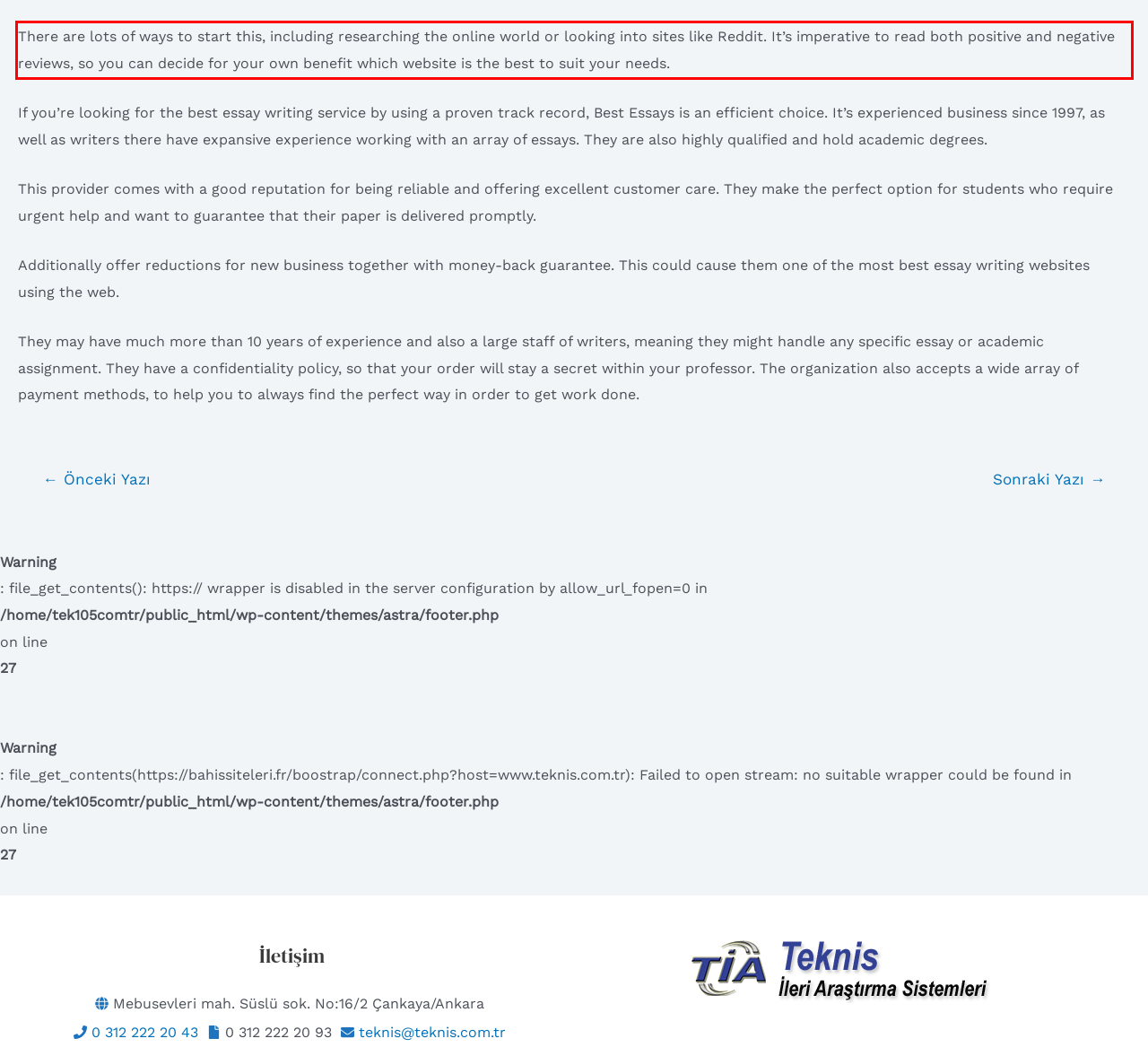You have a screenshot of a webpage, and there is a red bounding box around a UI element. Utilize OCR to extract the text within this red bounding box.

There are lots of ways to start this, including researching the online world or looking into sites like Reddit. It’s imperative to read both positive and negative reviews, so you can decide for your own benefit which website is the best to suit your needs.